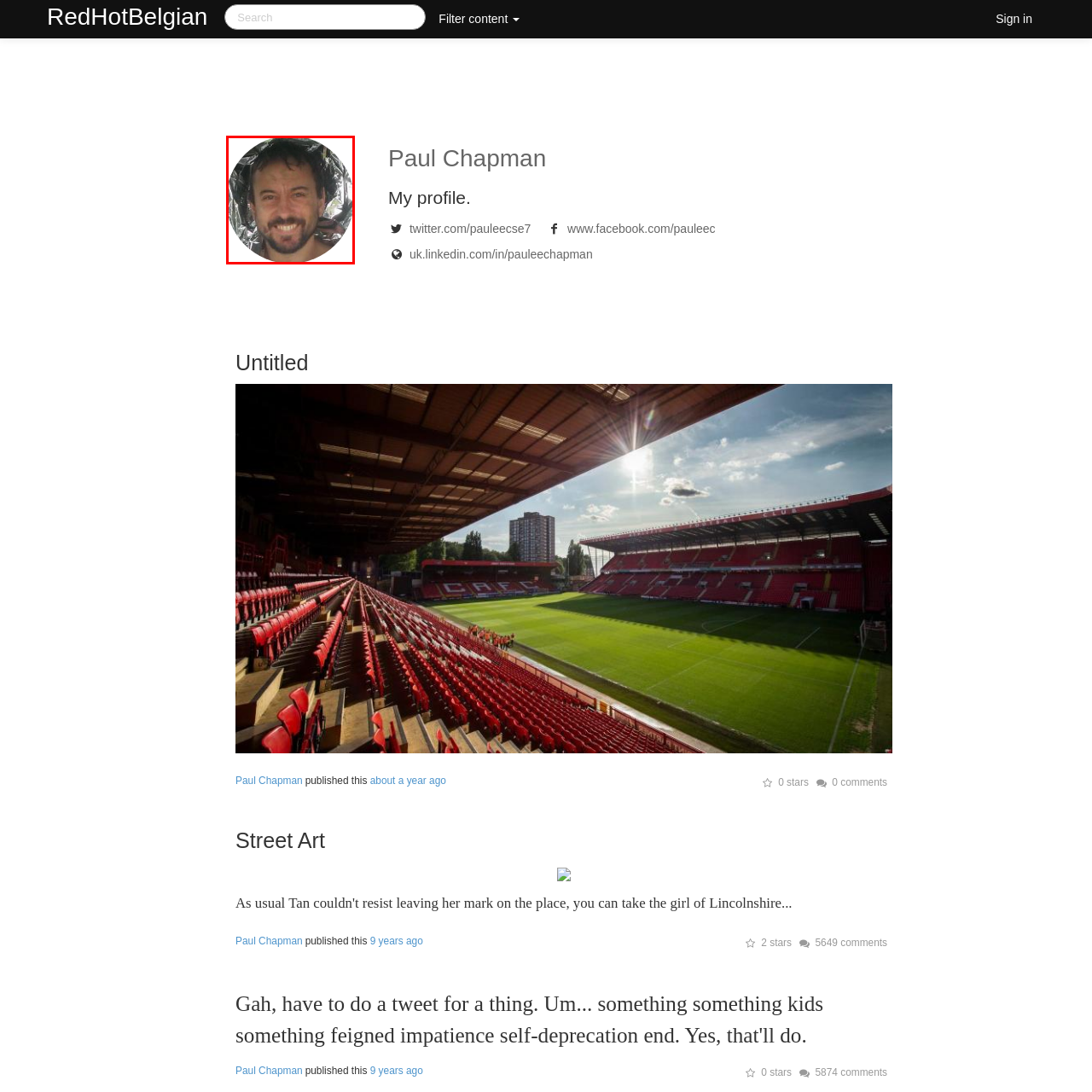What is the man partially covered with? Study the image bordered by the red bounding box and answer briefly using a single word or a phrase.

metallic material